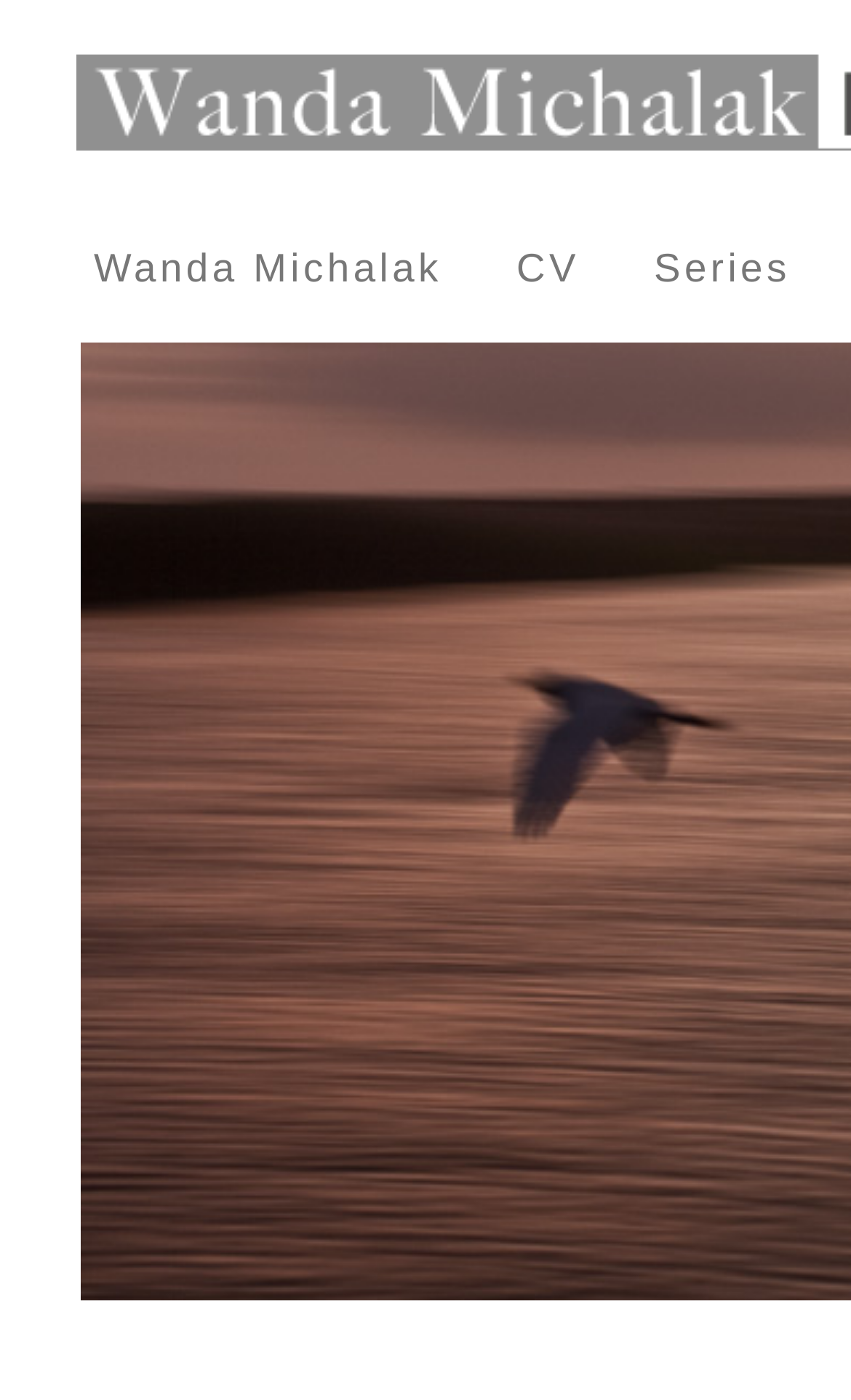Using the given element description, provide the bounding box coordinates (top-left x, top-left y, bottom-right x, bottom-right y) for the corresponding UI element in the screenshot: Wanda Michalak

[0.11, 0.174, 0.52, 0.207]